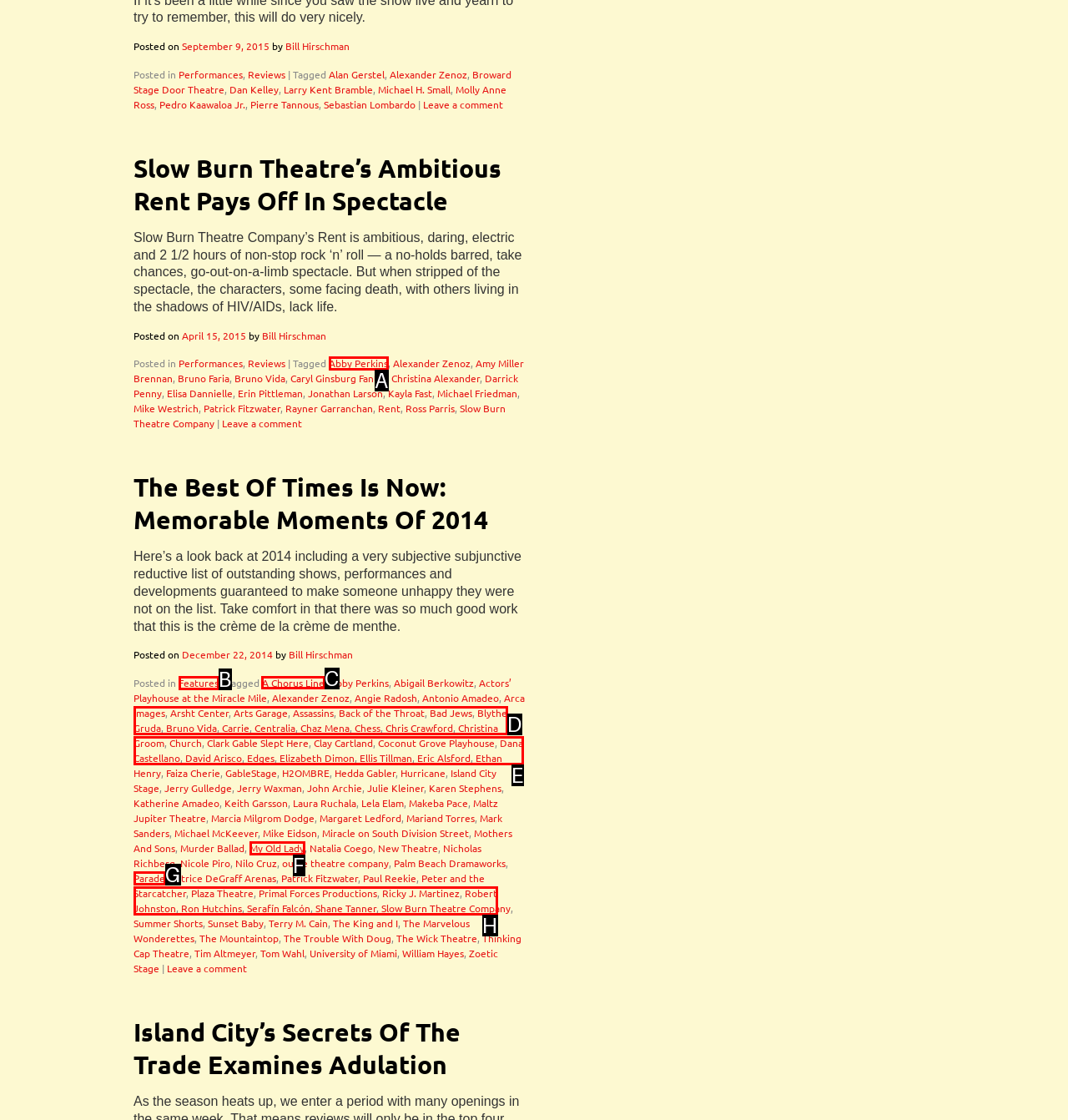To complete the task: Click on the link to read the review of A Chorus Line, select the appropriate UI element to click. Respond with the letter of the correct option from the given choices.

C